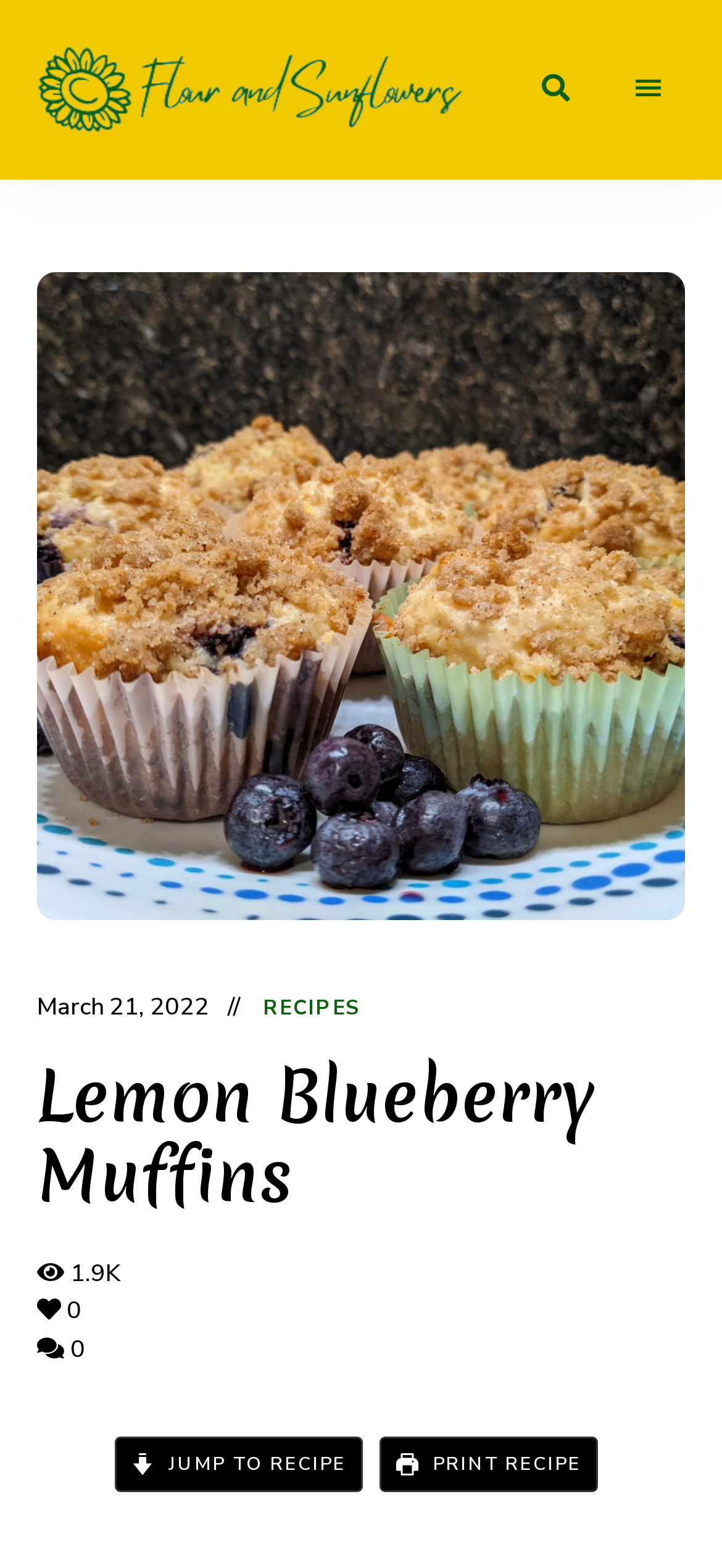What is the date of the post?
Give a detailed response to the question by analyzing the screenshot.

I found the date of the post by looking at the static text element with the content 'March 21, 2022' which is located within the header section of the webpage.